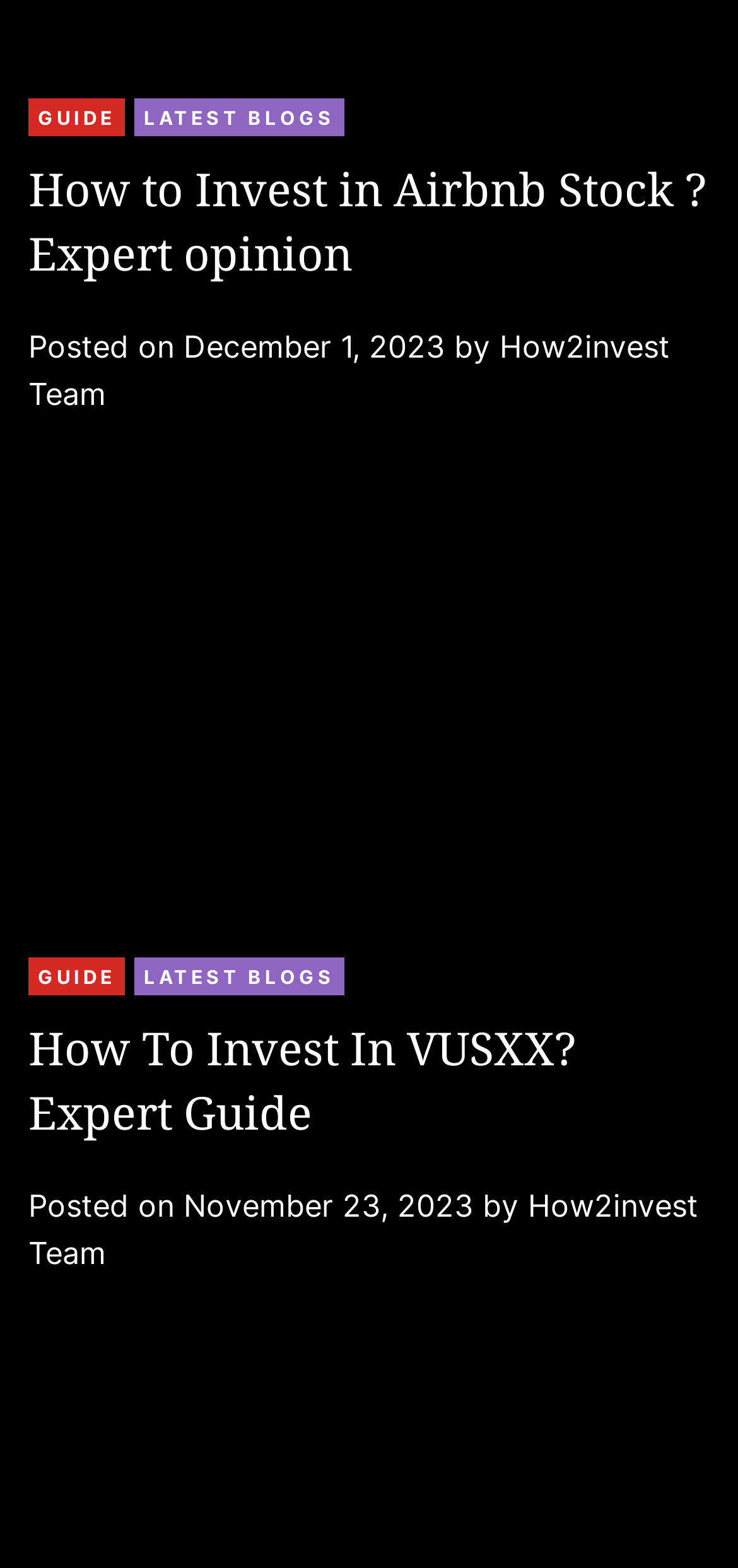Please determine the bounding box coordinates of the element's region to click in order to carry out the following instruction: "read the article by How2invest Team". The coordinates should be four float numbers between 0 and 1, i.e., [left, top, right, bottom].

[0.038, 0.756, 0.946, 0.811]